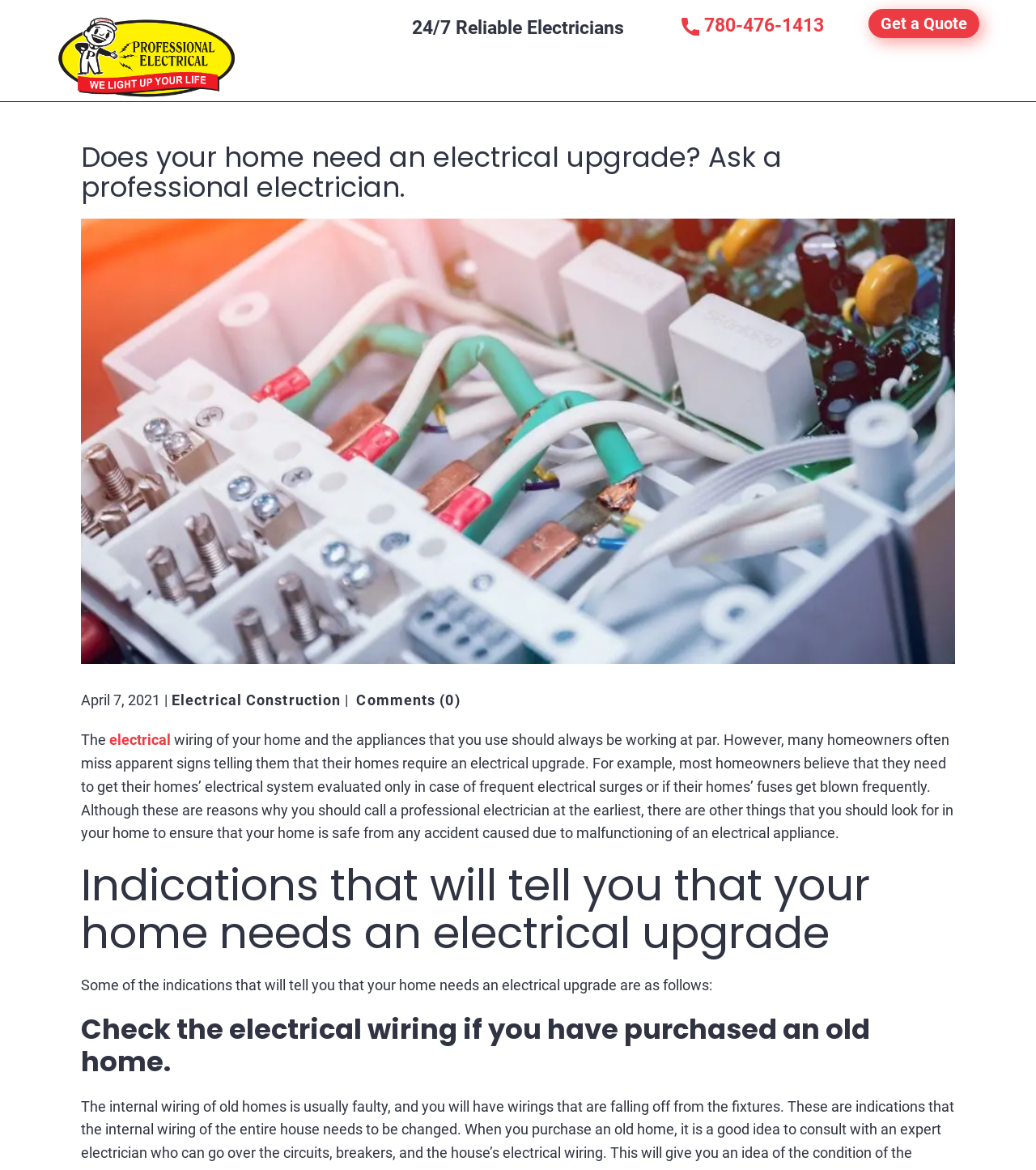Analyze the image and answer the question with as much detail as possible: 
What is the date of the article?

The date of the article can be found in the layout table below the heading, which displays the date 'April 7, 2021'.